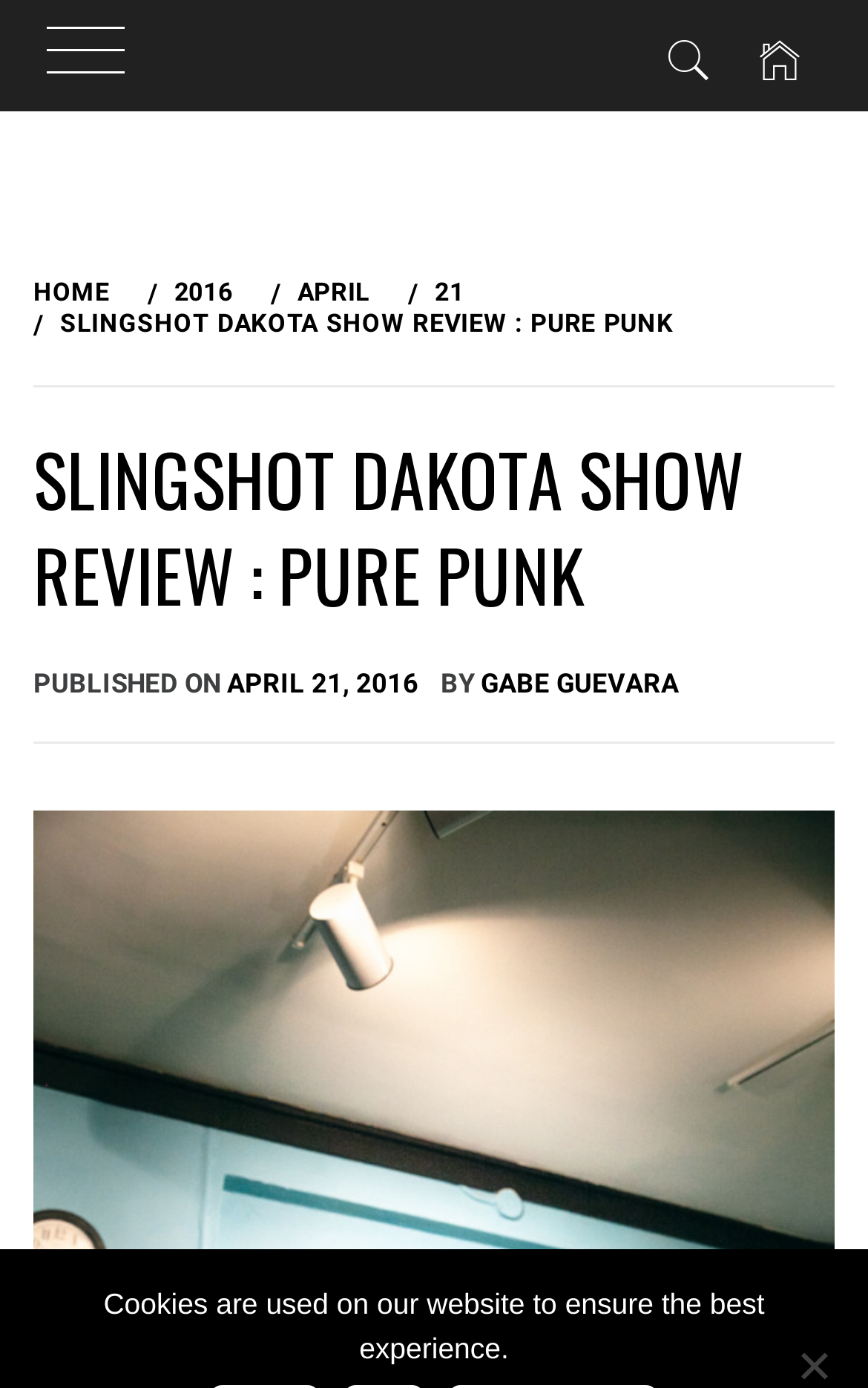Provide the bounding box for the UI element matching this description: "April".

[0.312, 0.201, 0.444, 0.221]